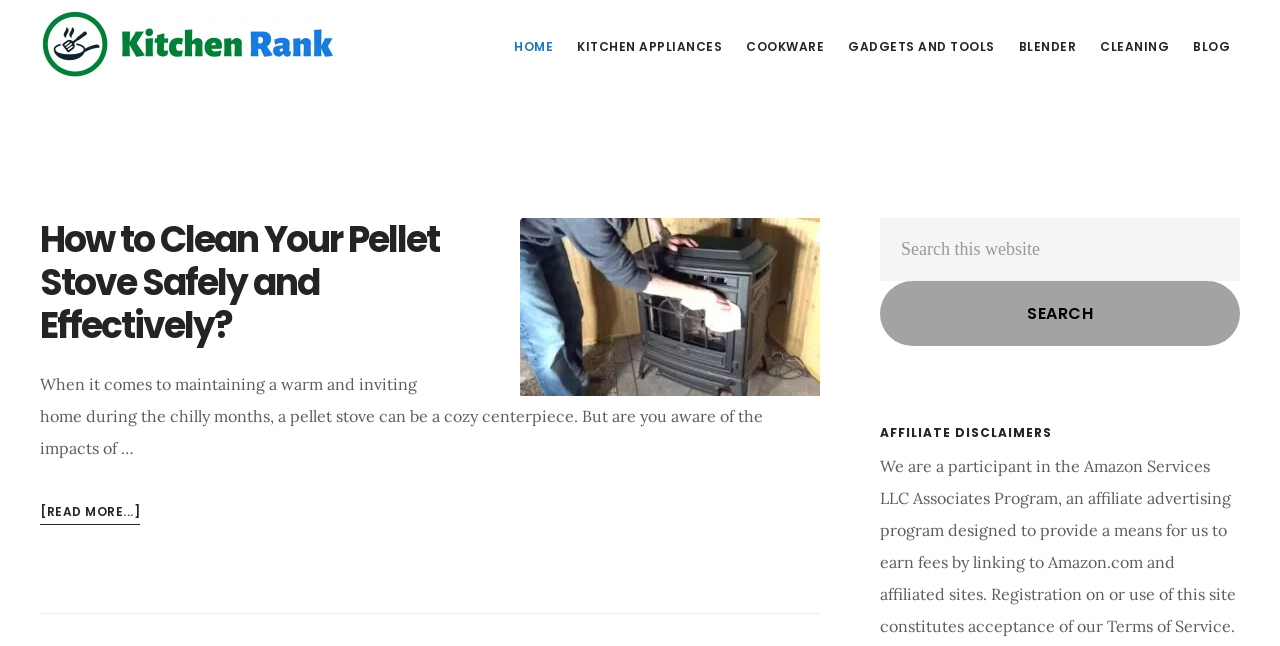Pinpoint the bounding box coordinates of the clickable element needed to complete the instruction: "Click on the 'BLENDER' link". The coordinates should be provided as four float numbers between 0 and 1: [left, top, right, bottom].

[0.788, 0.048, 0.848, 0.098]